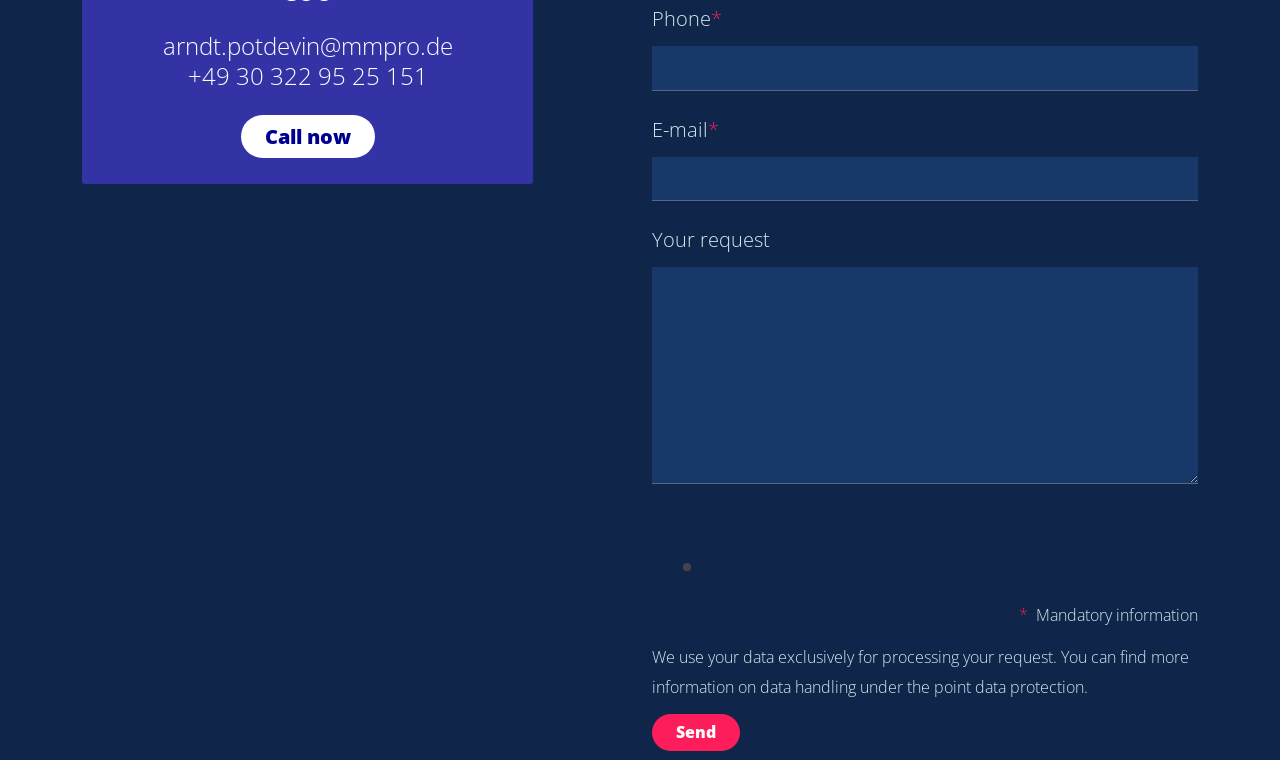Locate the UI element described as follows: "arndt.potdevin@mmpro.de". Return the bounding box coordinates as four float numbers between 0 and 1 in the order [left, top, right, bottom].

[0.08, 0.04, 0.401, 0.08]